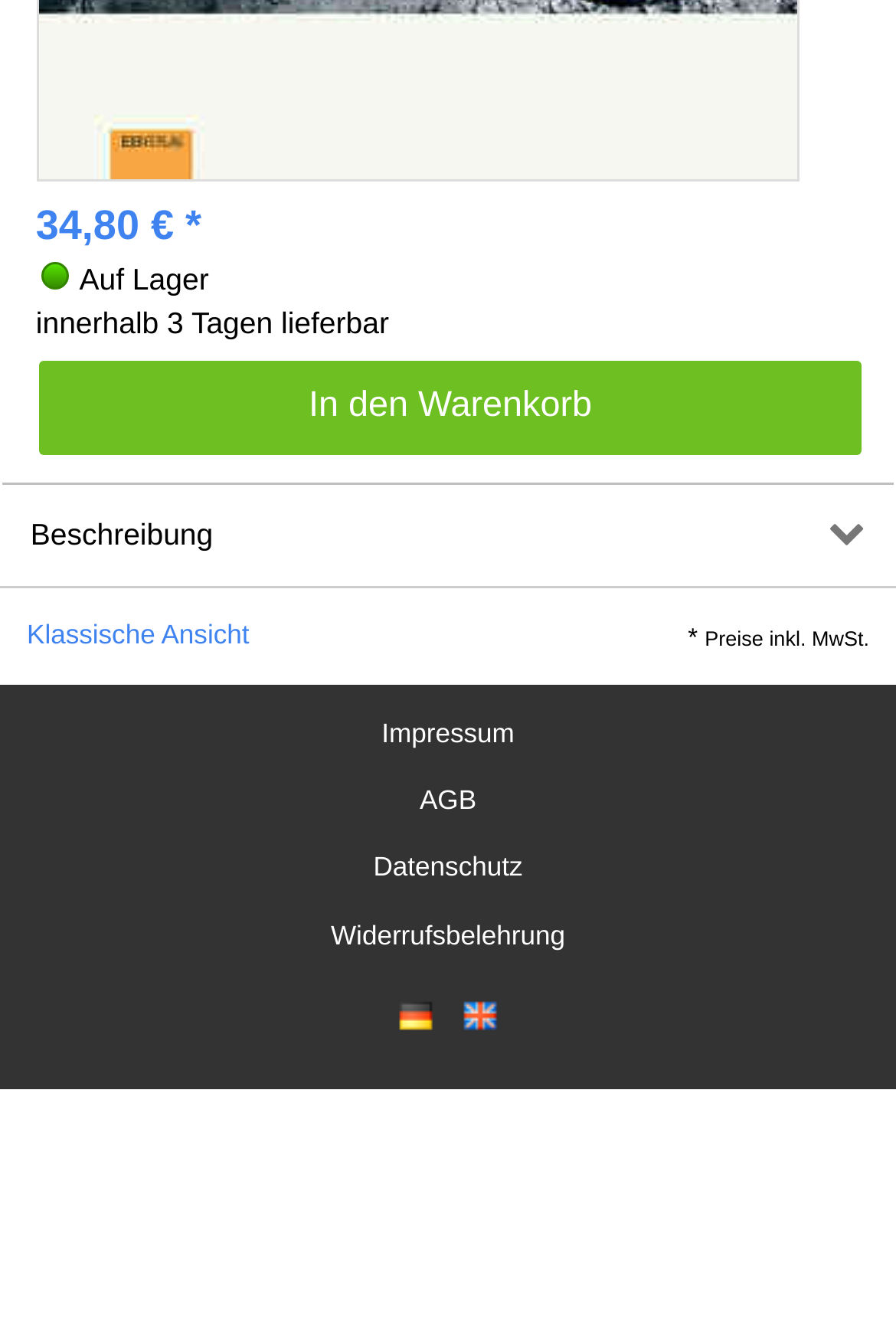Find the bounding box coordinates of the clickable area that will achieve the following instruction: "Go to impressum".

[0.033, 0.542, 0.967, 0.572]